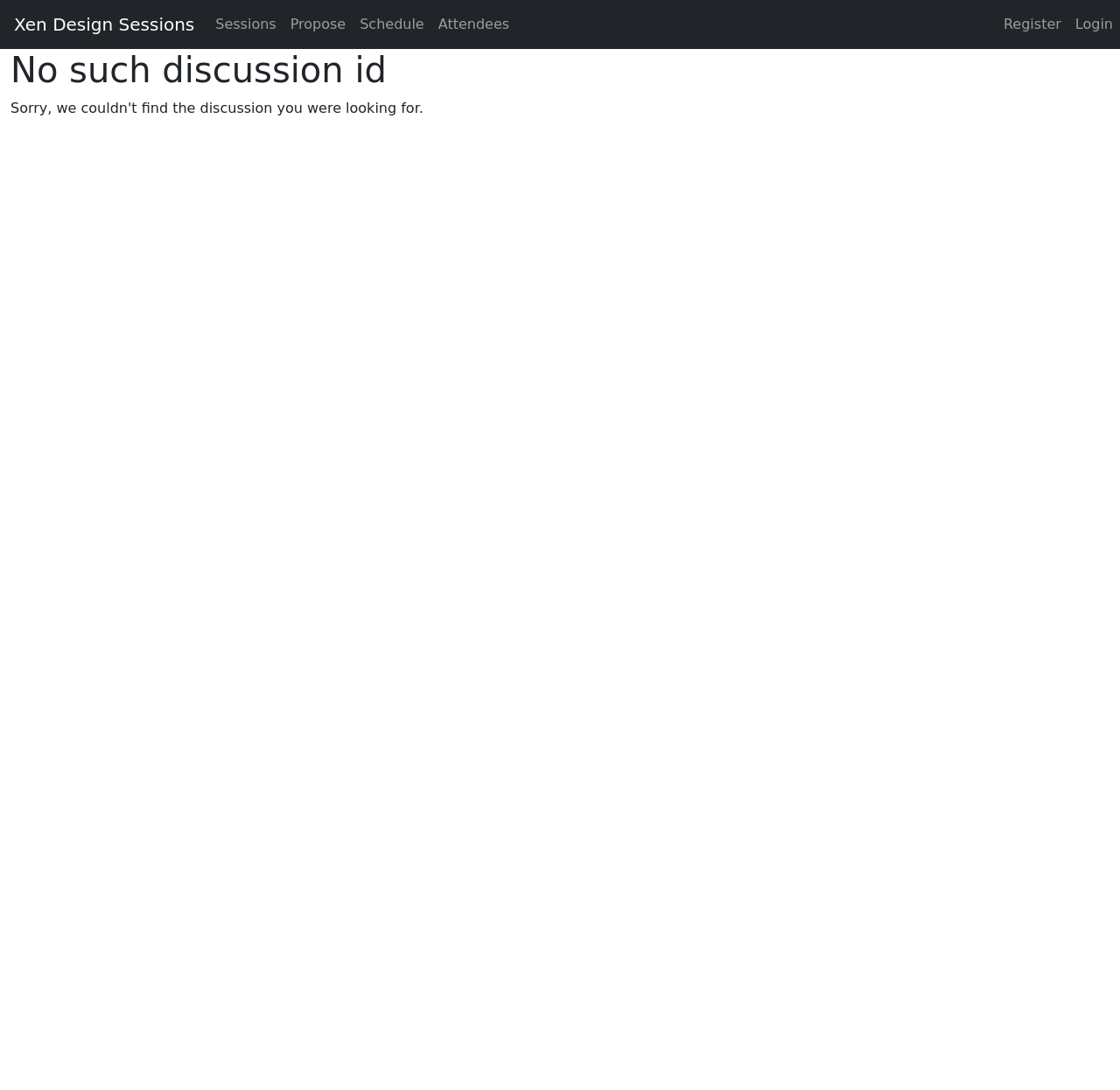Reply to the question with a single word or phrase:
Where is the 'Login' link located?

Top right